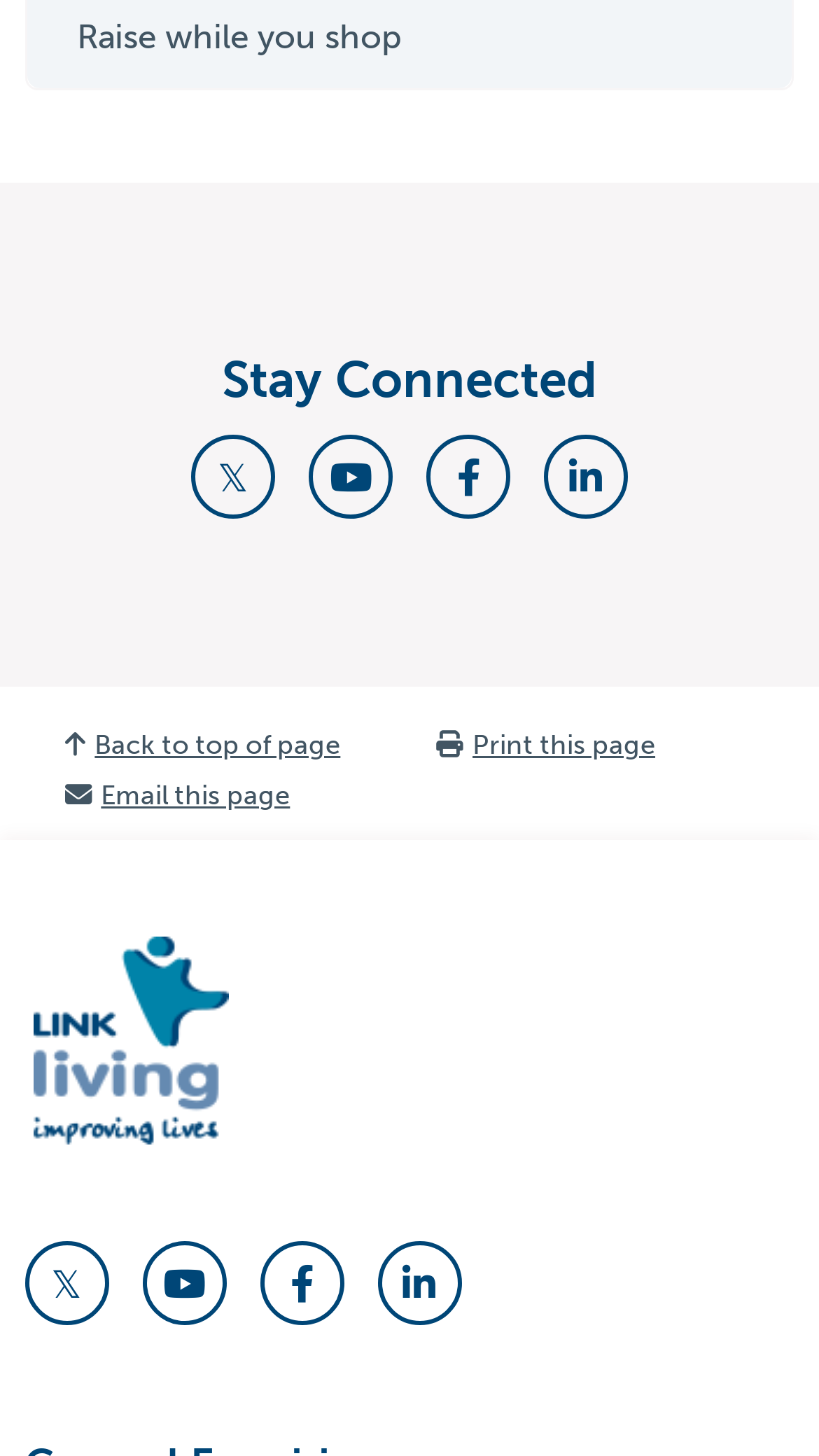Identify the bounding box coordinates of the clickable region to carry out the given instruction: "Click on Twitter link".

[0.233, 0.299, 0.336, 0.357]